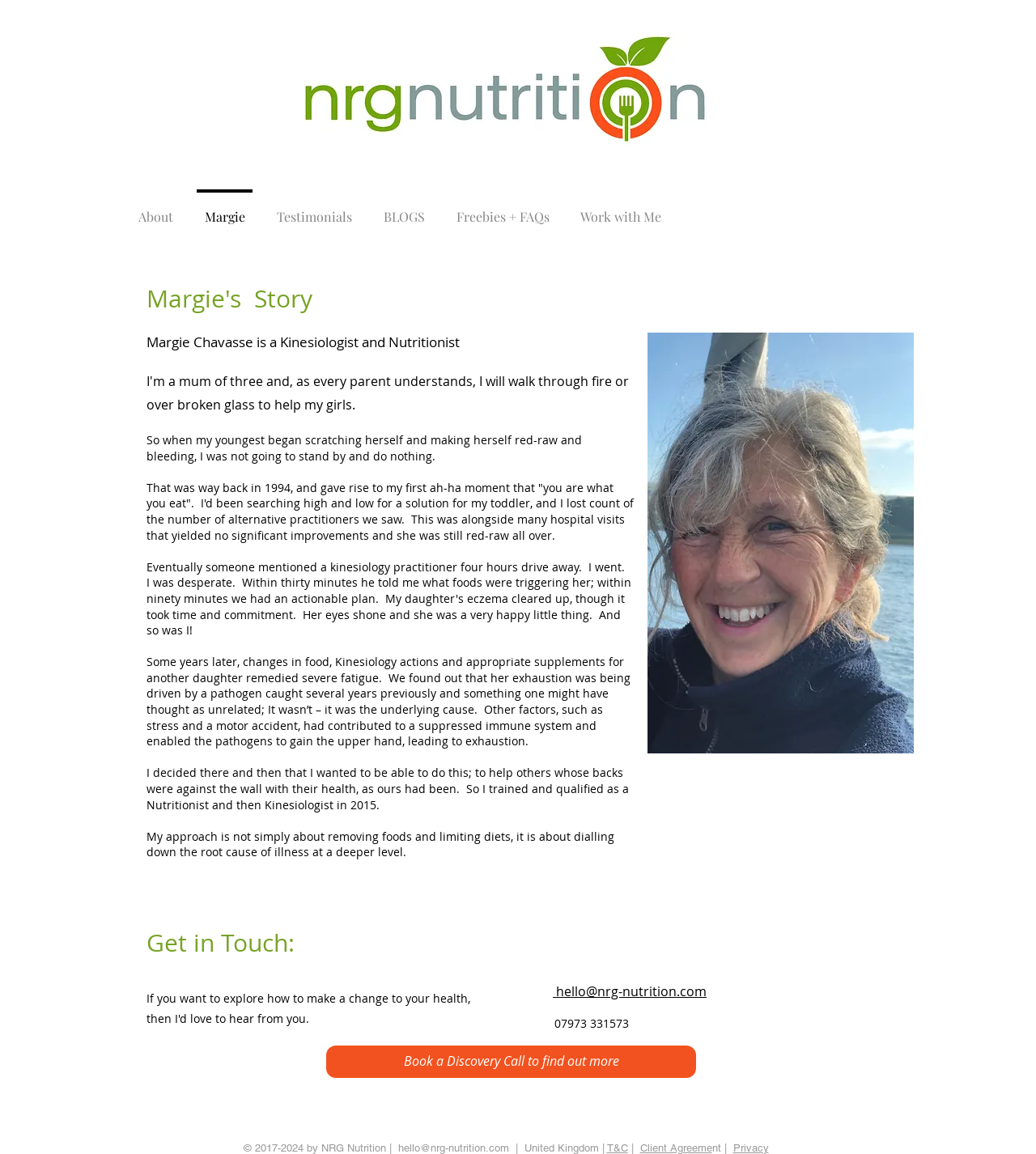Provide the bounding box coordinates for the UI element that is described by this text: "Client Agreeme". The coordinates should be in the form of four float numbers between 0 and 1: [left, top, right, bottom].

[0.618, 0.989, 0.687, 1.0]